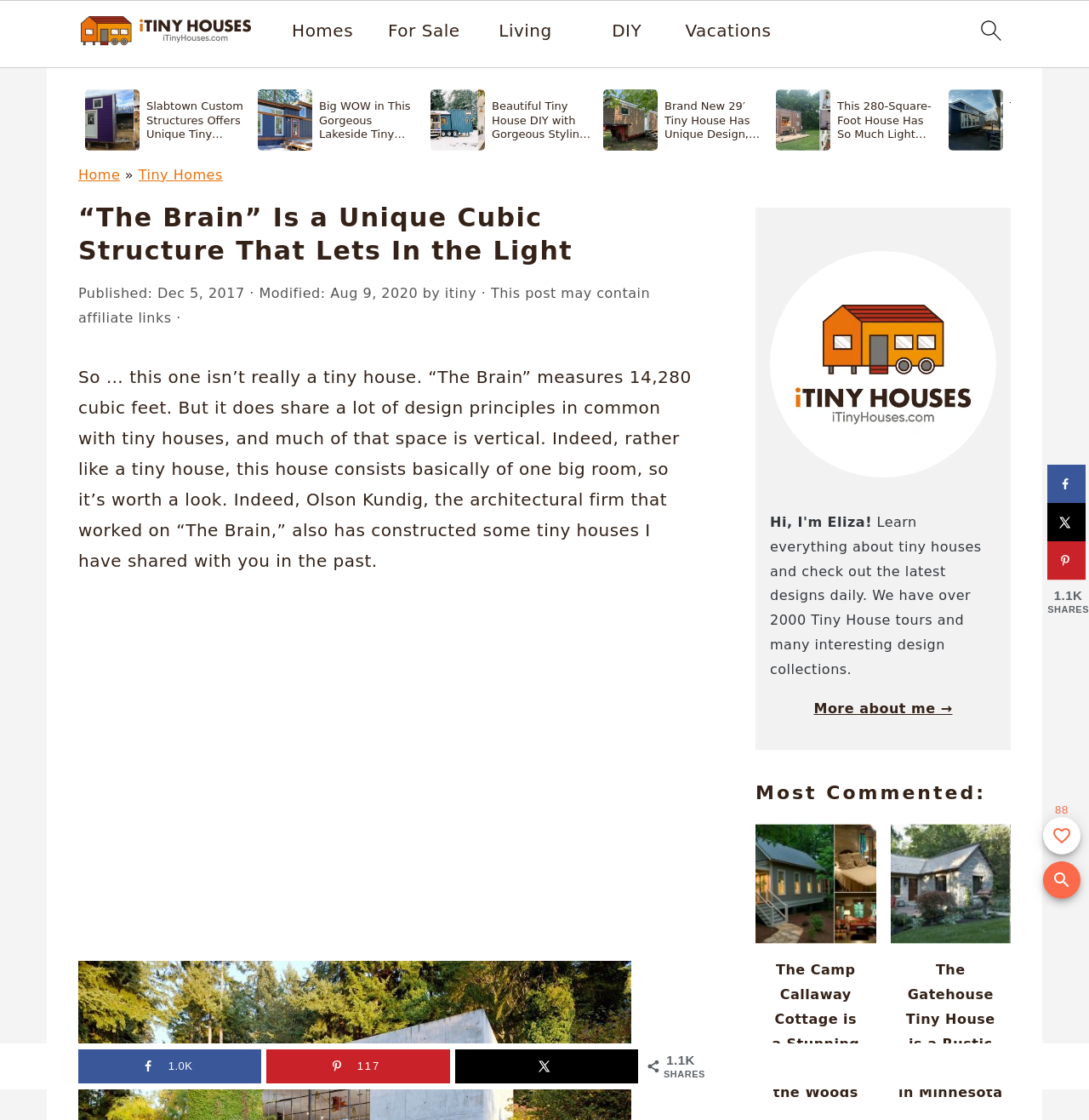Find the bounding box coordinates of the element I should click to carry out the following instruction: "Search for authors".

None